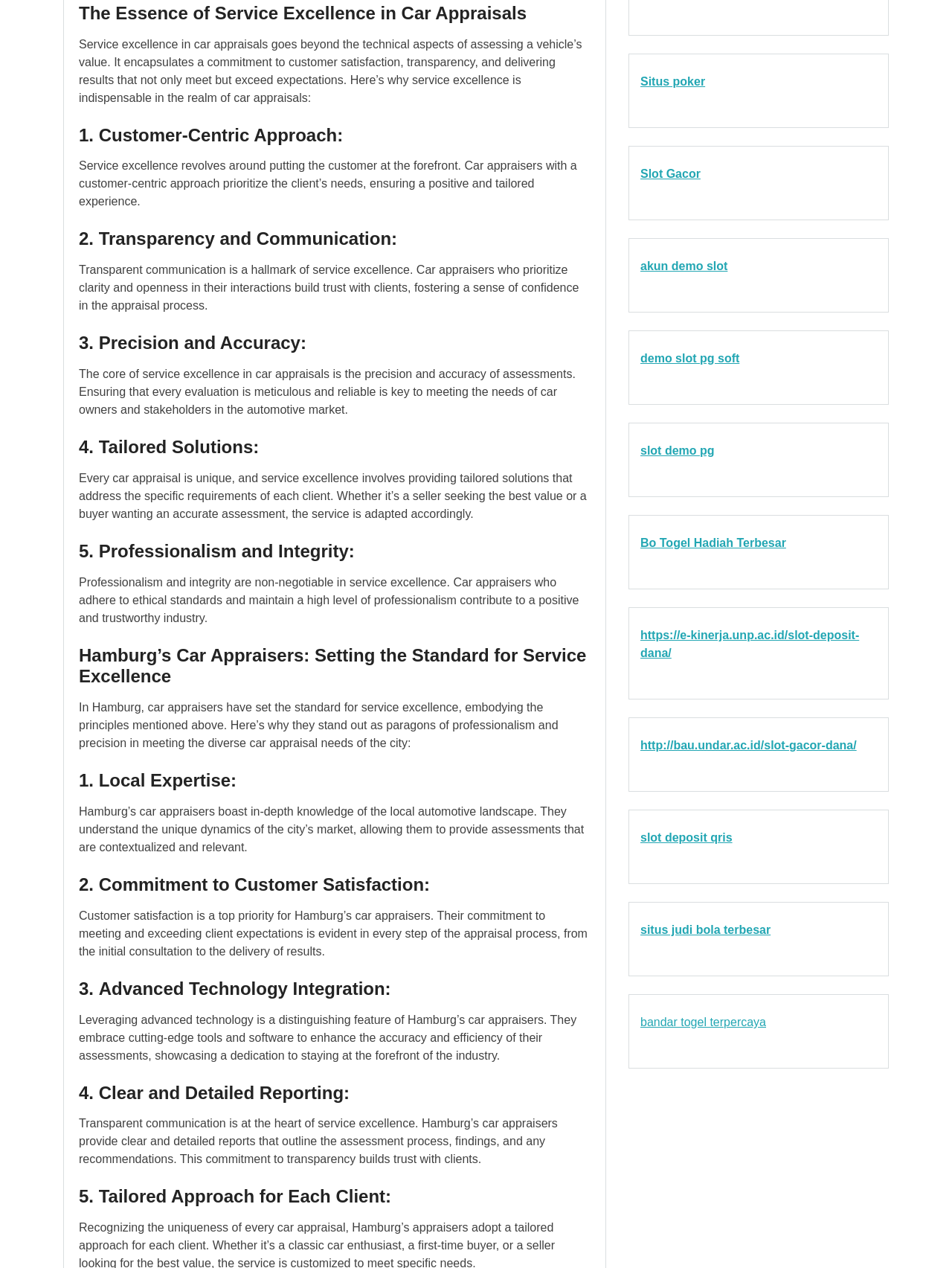Predict the bounding box coordinates of the UI element that matches this description: "demo slot pg soft". The coordinates should be in the format [left, top, right, bottom] with each value between 0 and 1.

[0.673, 0.278, 0.777, 0.288]